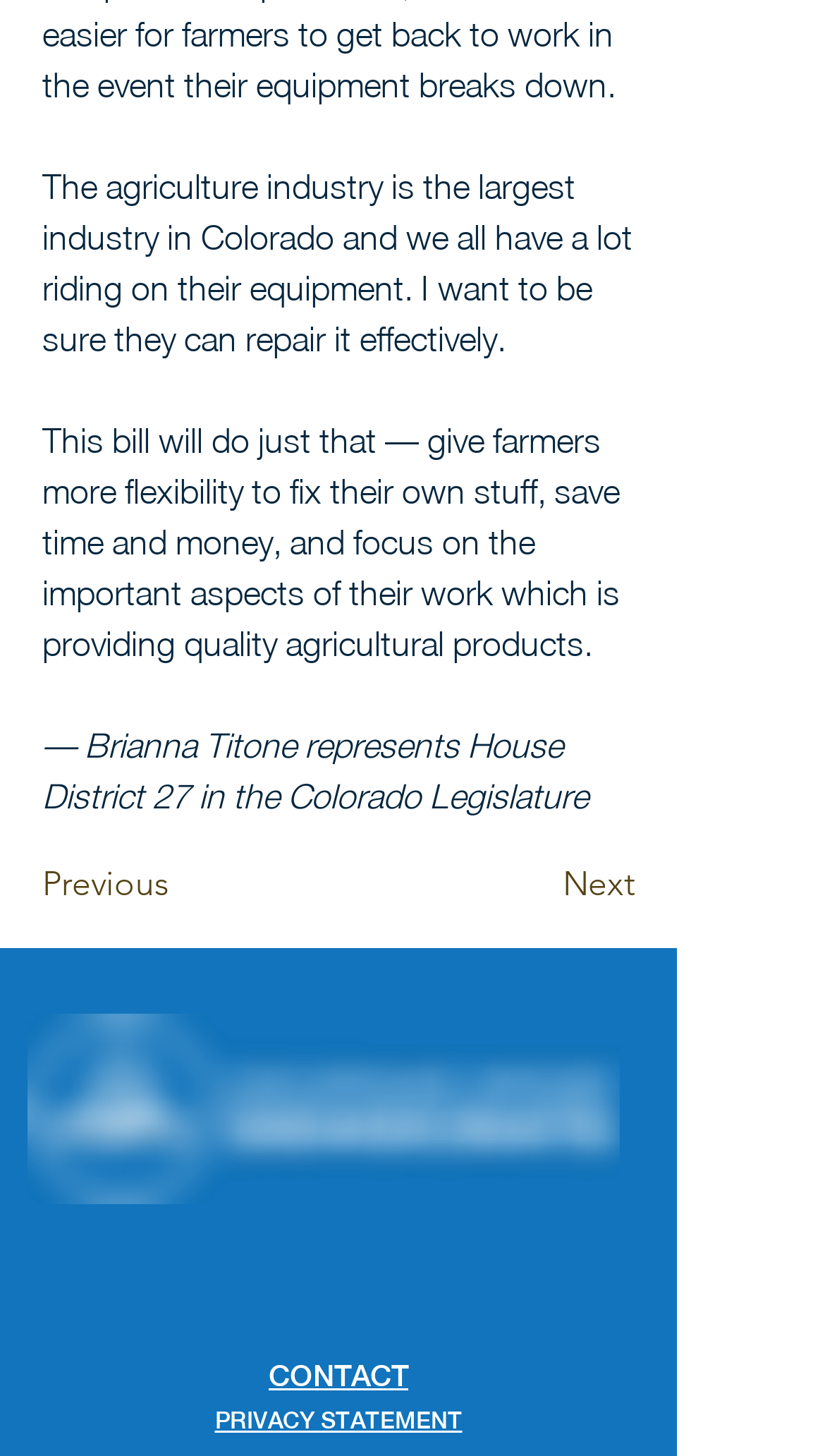What is the purpose of the bill mentioned?
Please craft a detailed and exhaustive response to the question.

I inferred this by reading the text 'This bill will do just that — give farmers more flexibility to fix their own stuff, save time and money, and focus on the important aspects of their work which is providing quality agricultural products.' which explains the purpose of the bill.